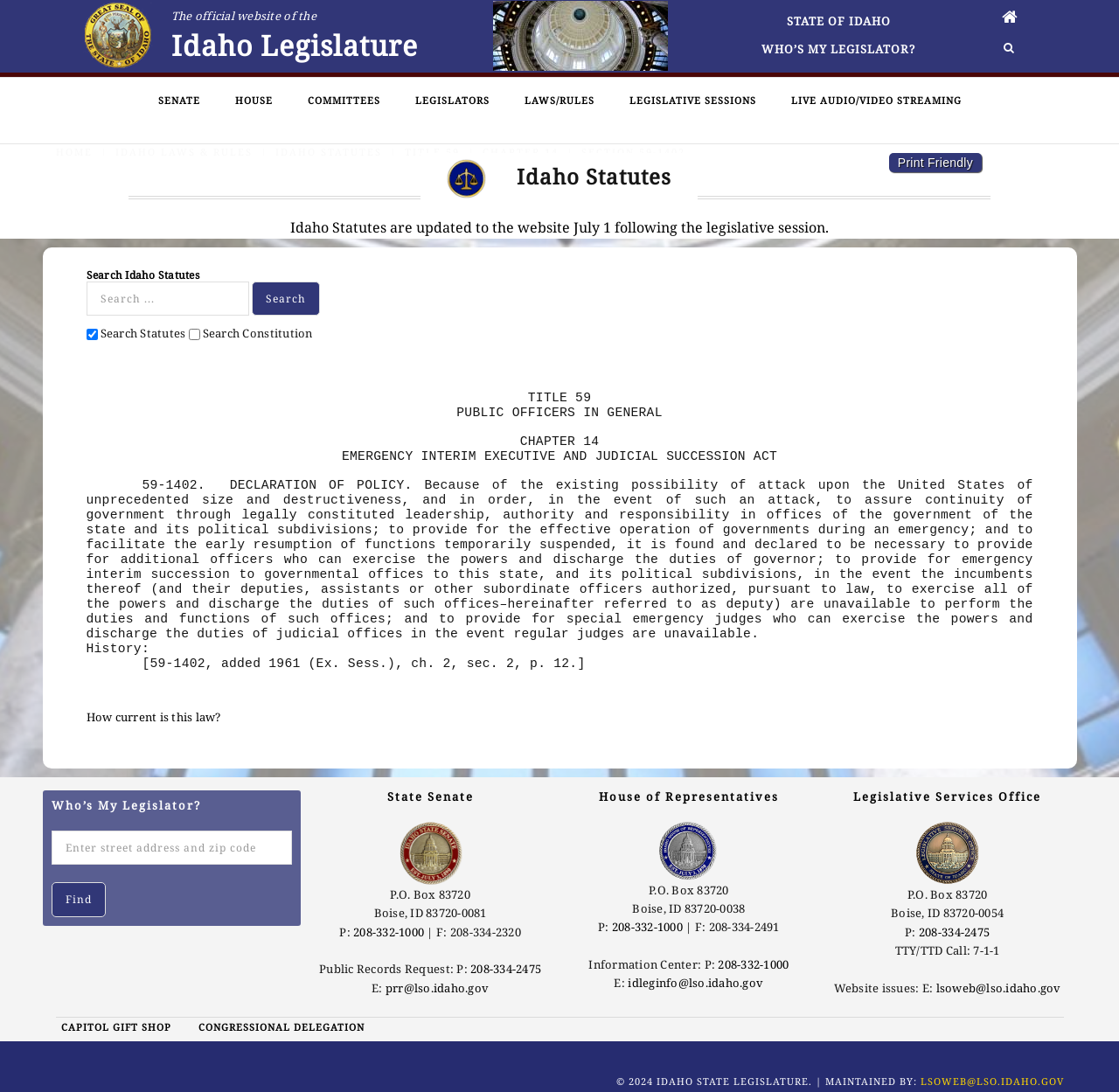How many checkboxes are available in the search filter?
Please provide a detailed and comprehensive answer to the question.

The search filter contains two checkboxes: 'Search Statutes' and 'Search Constitution'. These checkboxes allow users to filter their search results to either Idaho Statutes or the Idaho Constitution.